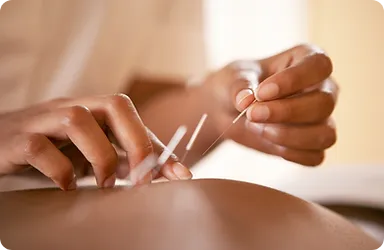What is acupuncture recognized for?
Analyze the image and provide a thorough answer to the question.

According to the caption, acupuncture is recognized for its holistic approach to wellness, addressing both physical and emotional aspects of health, which means it considers the overall well-being of an individual.